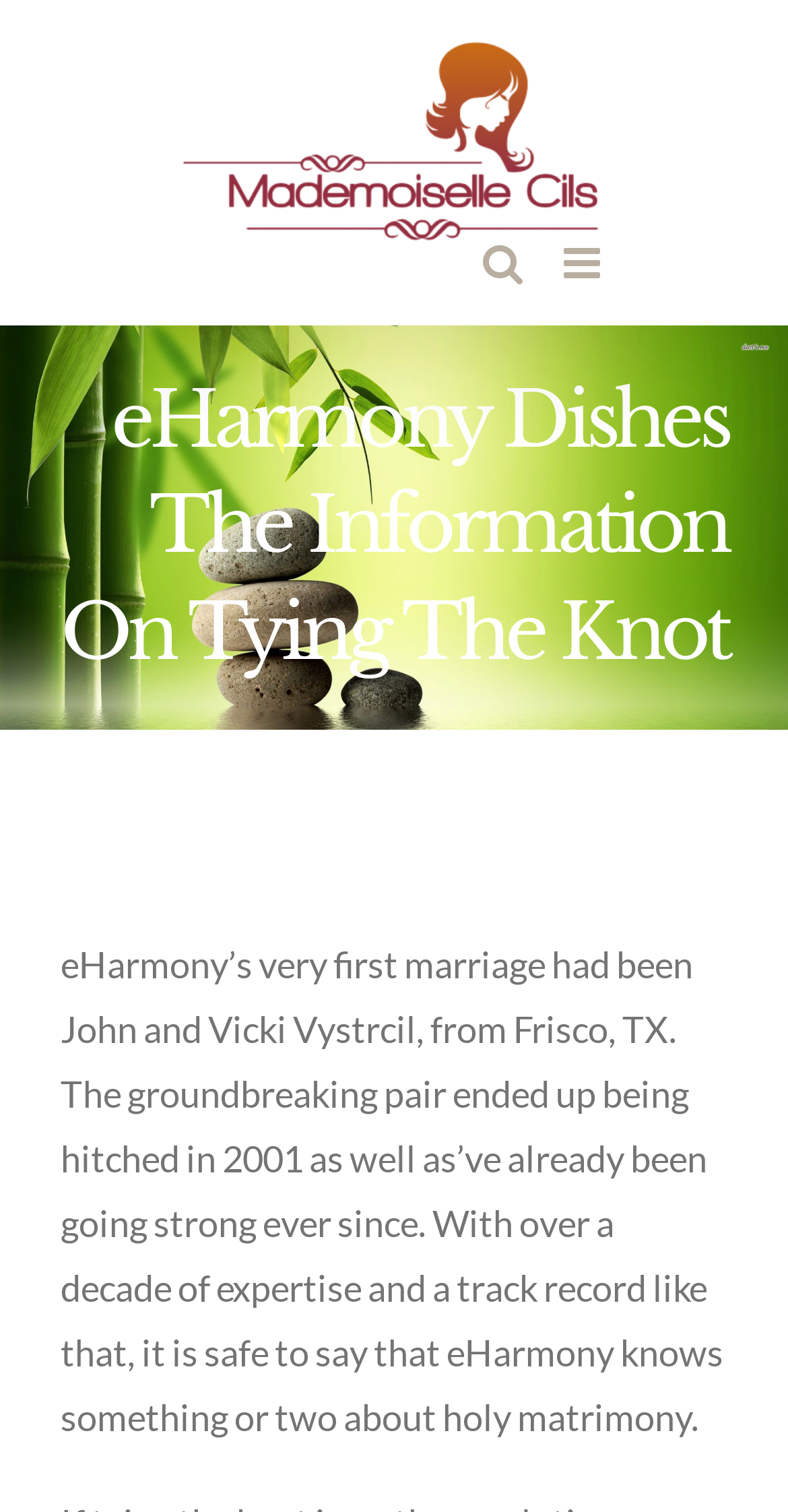Can you find the bounding box coordinates for the UI element given this description: "alt="Mademoiselle-Cils Logo""? Provide the coordinates as four float numbers between 0 and 1: [left, top, right, bottom].

[0.231, 0.027, 0.769, 0.16]